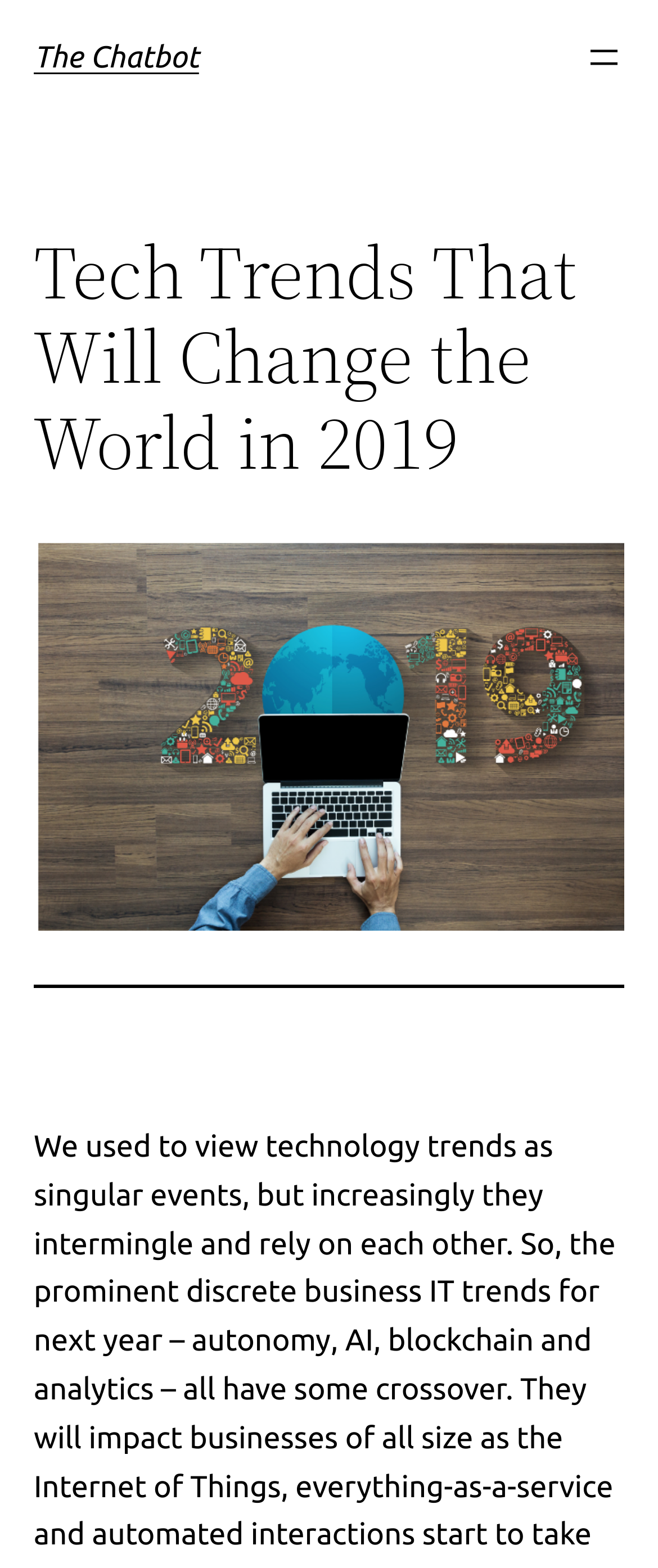Provide an in-depth caption for the webpage.

The webpage is about tech trends that will change the world in 2019, with a focus on "The Chatbot". At the top left, there is a heading that reads "The Chatbot", which is also a link. Below this heading, there is a larger heading that spans almost the entire width of the page, titled "Tech Trends That Will Change the World in 2019". 

To the top right, there is a button labeled "Open menu", which has a popup dialog. 

Below the larger heading, there is a large figure that takes up most of the page's width, containing an image related to tech trends, technology trends, trends, and 2019 trends. 

Underneath the image, there is a horizontal separator that spans the width of the page.